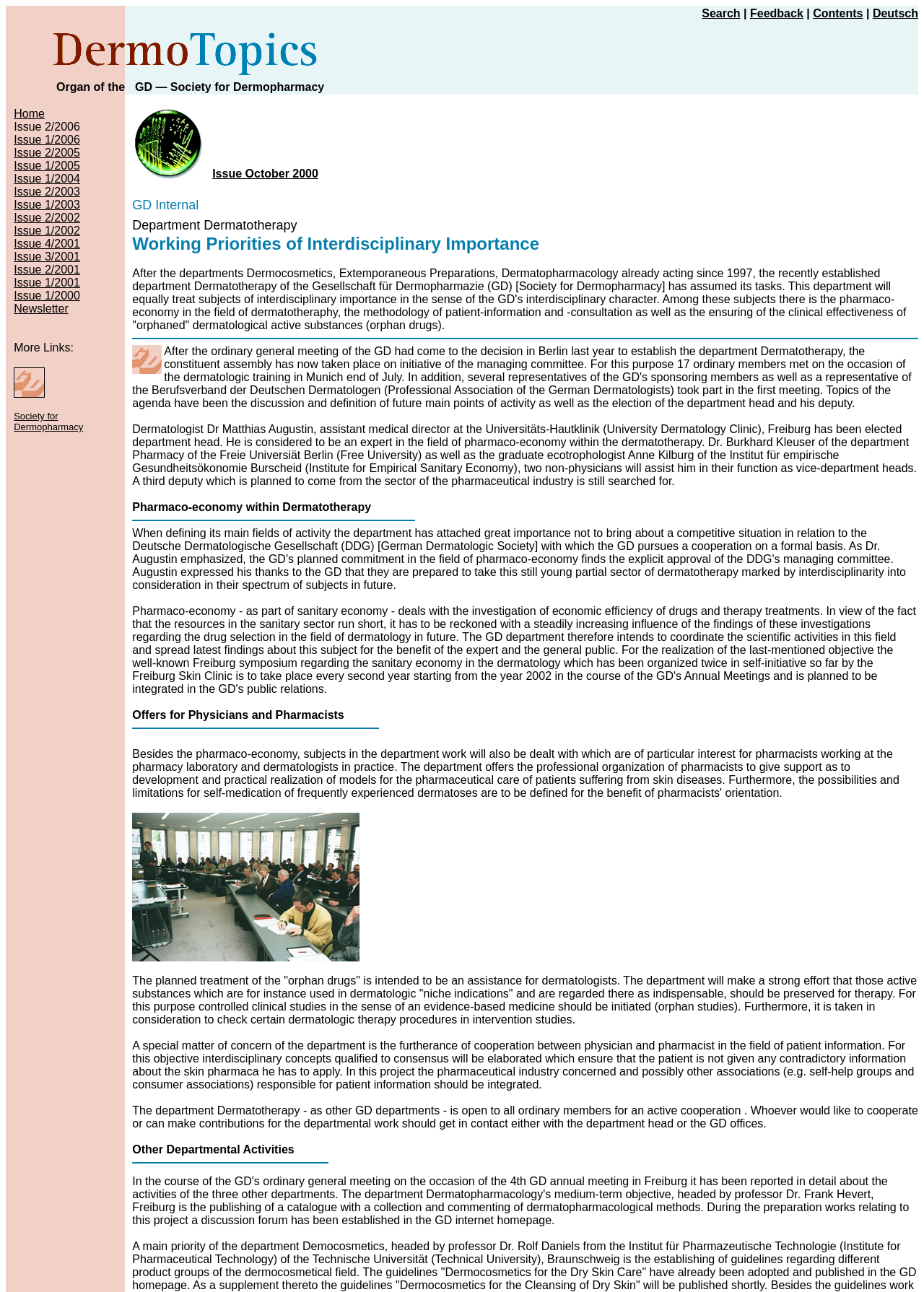Please find the bounding box coordinates of the section that needs to be clicked to achieve this instruction: "Go to Home".

[0.015, 0.083, 0.048, 0.093]